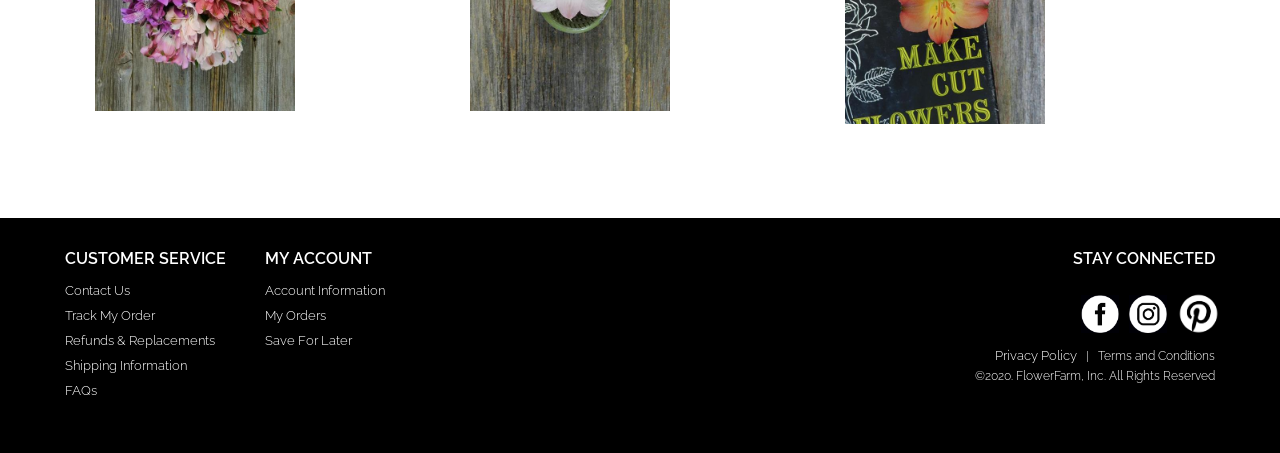Determine the bounding box coordinates of the clickable region to carry out the instruction: "Track my order".

[0.051, 0.679, 0.191, 0.712]